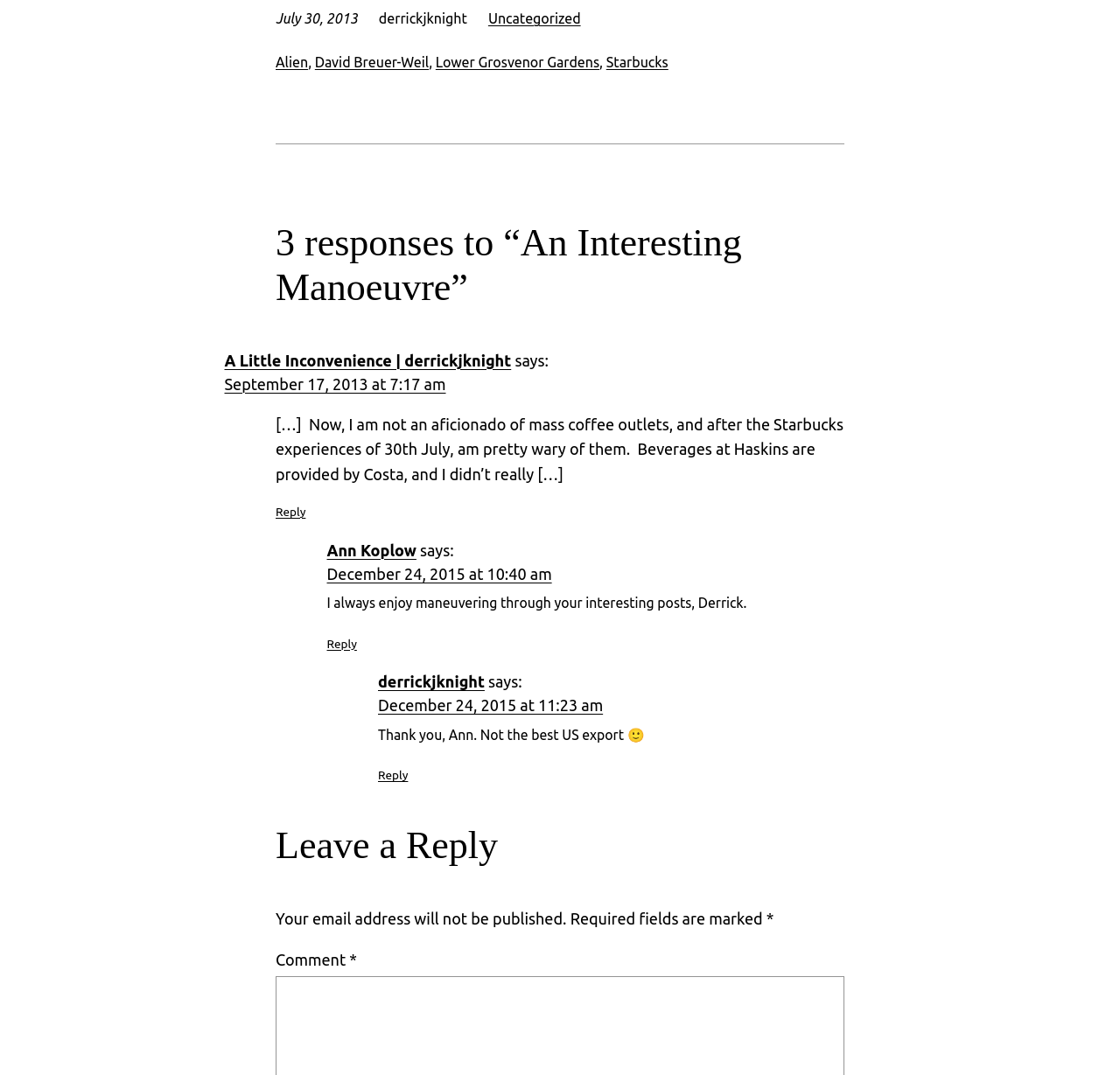Pinpoint the bounding box coordinates of the element you need to click to execute the following instruction: "Go to Starbucks page". The bounding box should be represented by four float numbers between 0 and 1, in the format [left, top, right, bottom].

[0.541, 0.05, 0.597, 0.065]